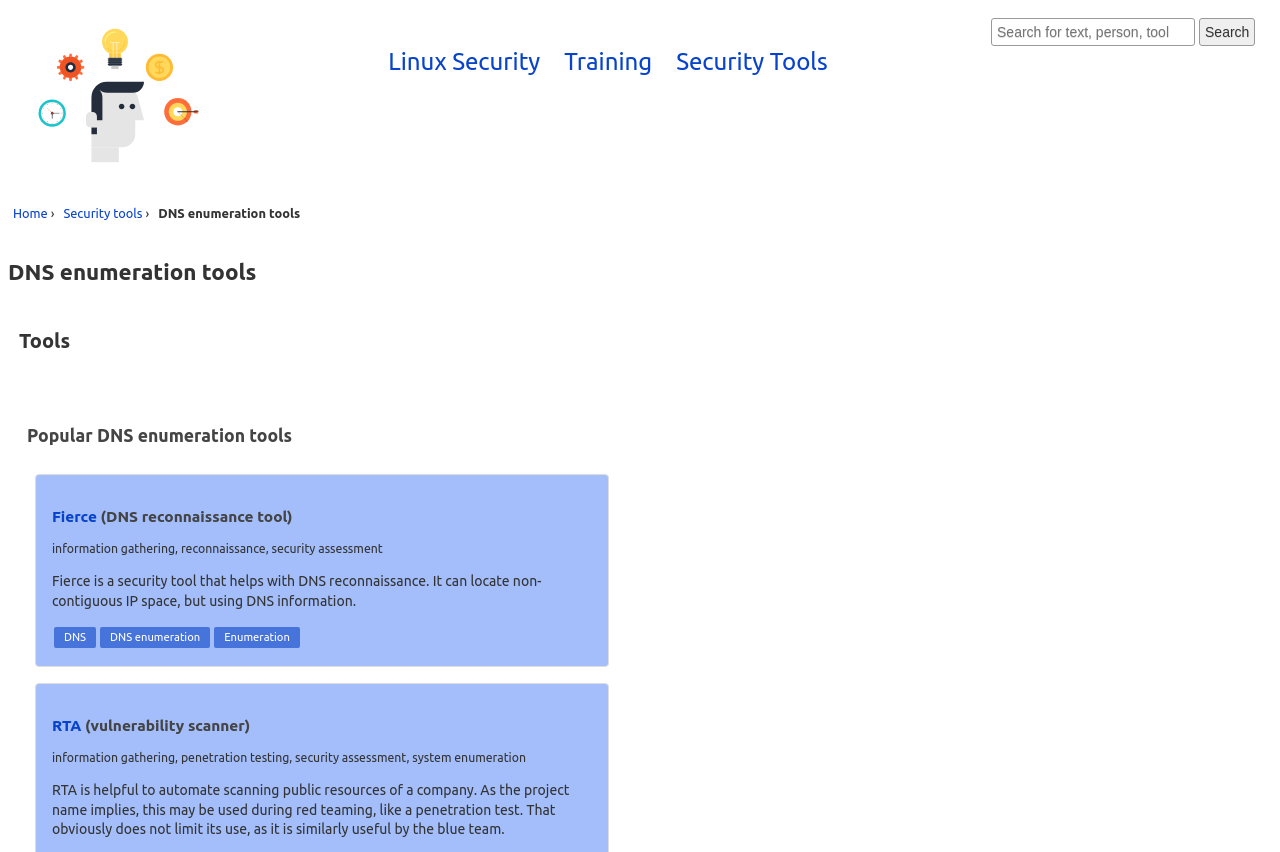What is the purpose of RTA?
Please provide a detailed answer to the question.

RTA is a vulnerability scanner that is helpful to automate scanning public resources of a company. It can be used during red teaming, like a penetration test, or by the blue team.